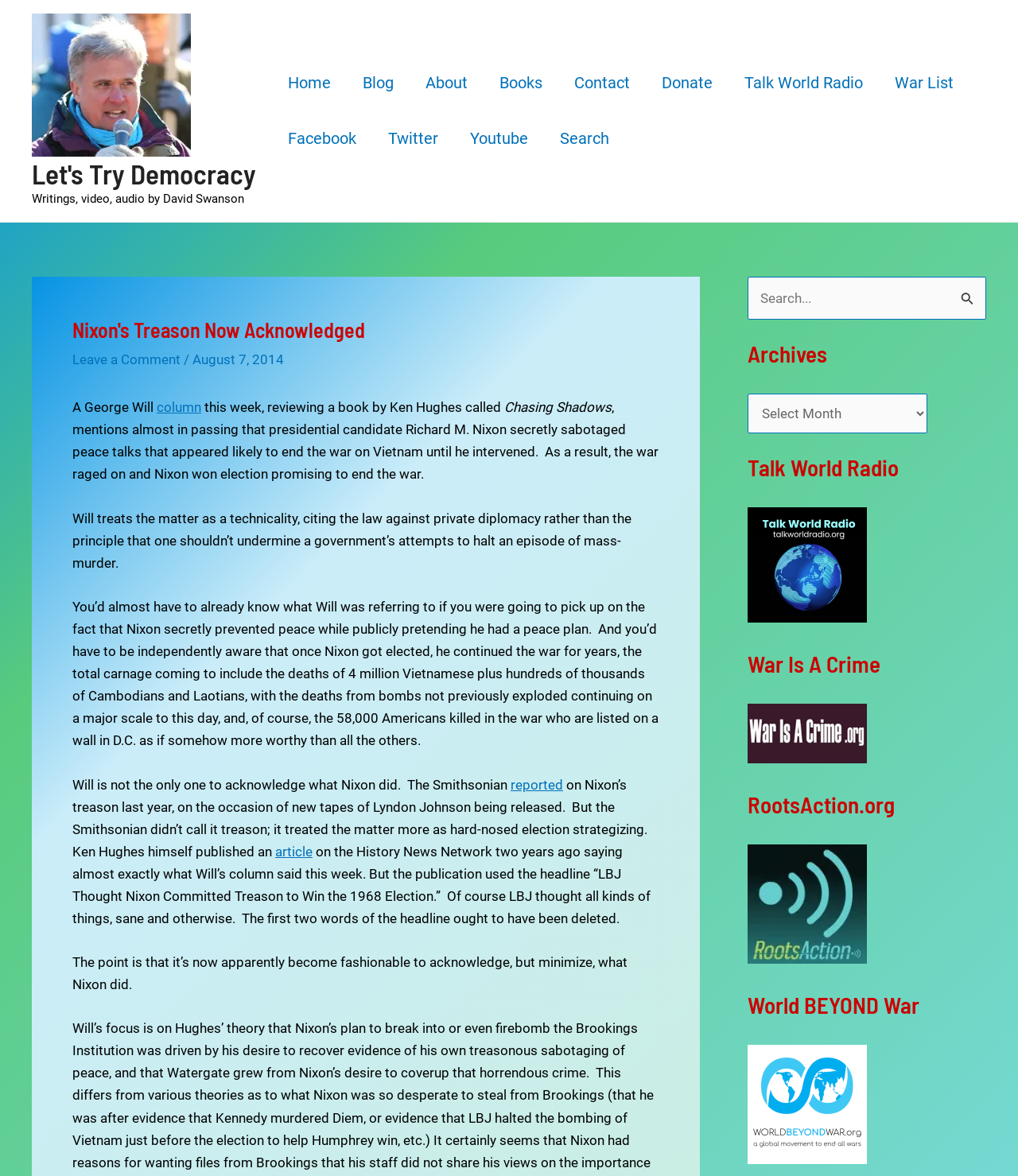Reply to the question with a single word or phrase:
What is the name of the radio show mentioned in the webpage?

Talk World Radio